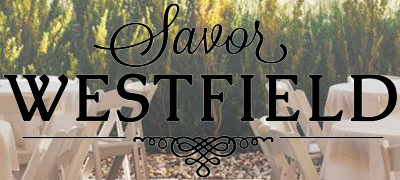Please reply to the following question with a single word or a short phrase:
What type of events is the design suitable for?

Food festivals, community celebrations, or social events